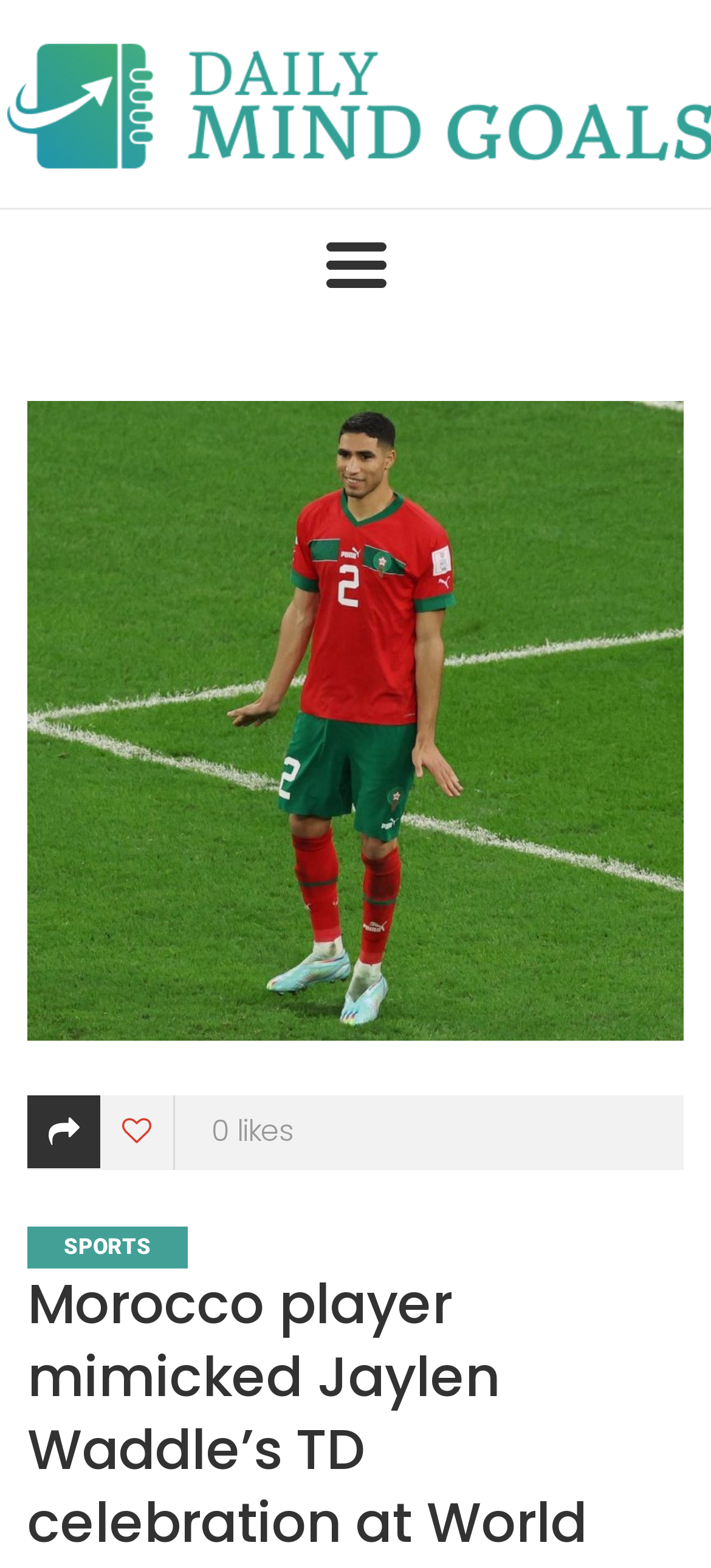Please give a short response to the question using one word or a phrase:
What is the text above the category links?

CATEGORIES